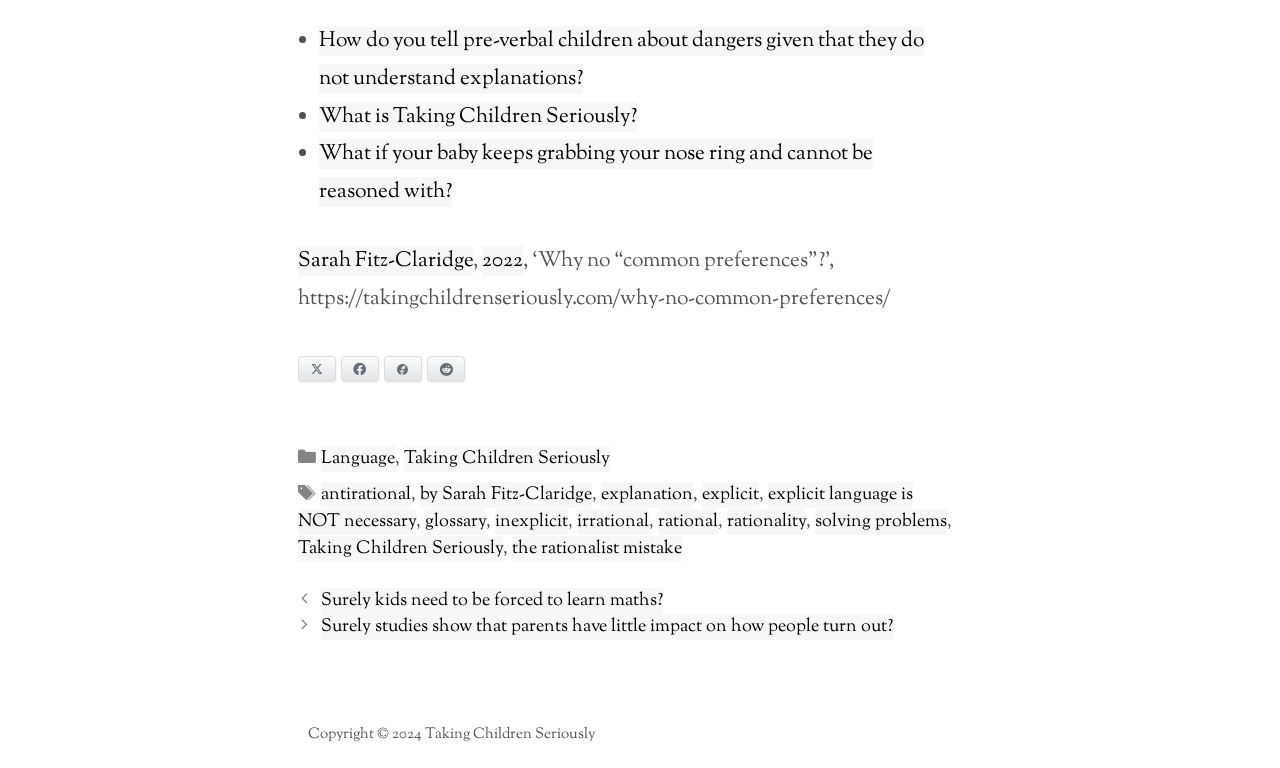What is the name of the author of the article? Refer to the image and provide a one-word or short phrase answer.

Sarah Fitz-Claridge